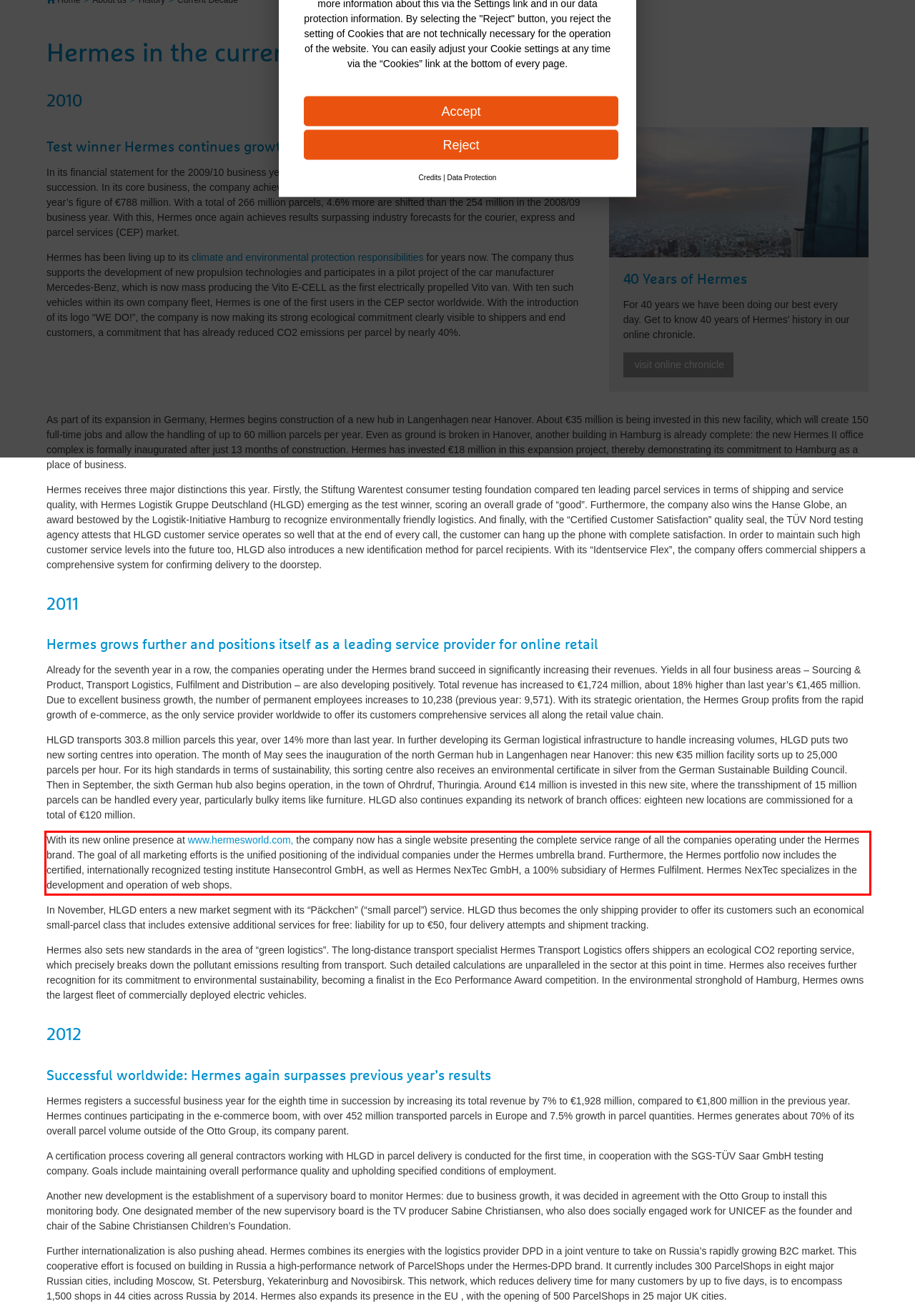You are provided with a screenshot of a webpage that includes a red bounding box. Extract and generate the text content found within the red bounding box.

With its new online presence at www.hermesworld.com, the company now has a single website presenting the complete service range of all the companies operating under the Hermes brand. The goal of all marketing efforts is the unified positioning of the individual companies under the Hermes umbrella brand. Furthermore, the Hermes portfolio now includes the certified, internationally recognized testing institute Hansecontrol GmbH, as well as Hermes NexTec GmbH, a 100% subsidiary of Hermes Fulfilment. Hermes NexTec specializes in the development and operation of web shops.